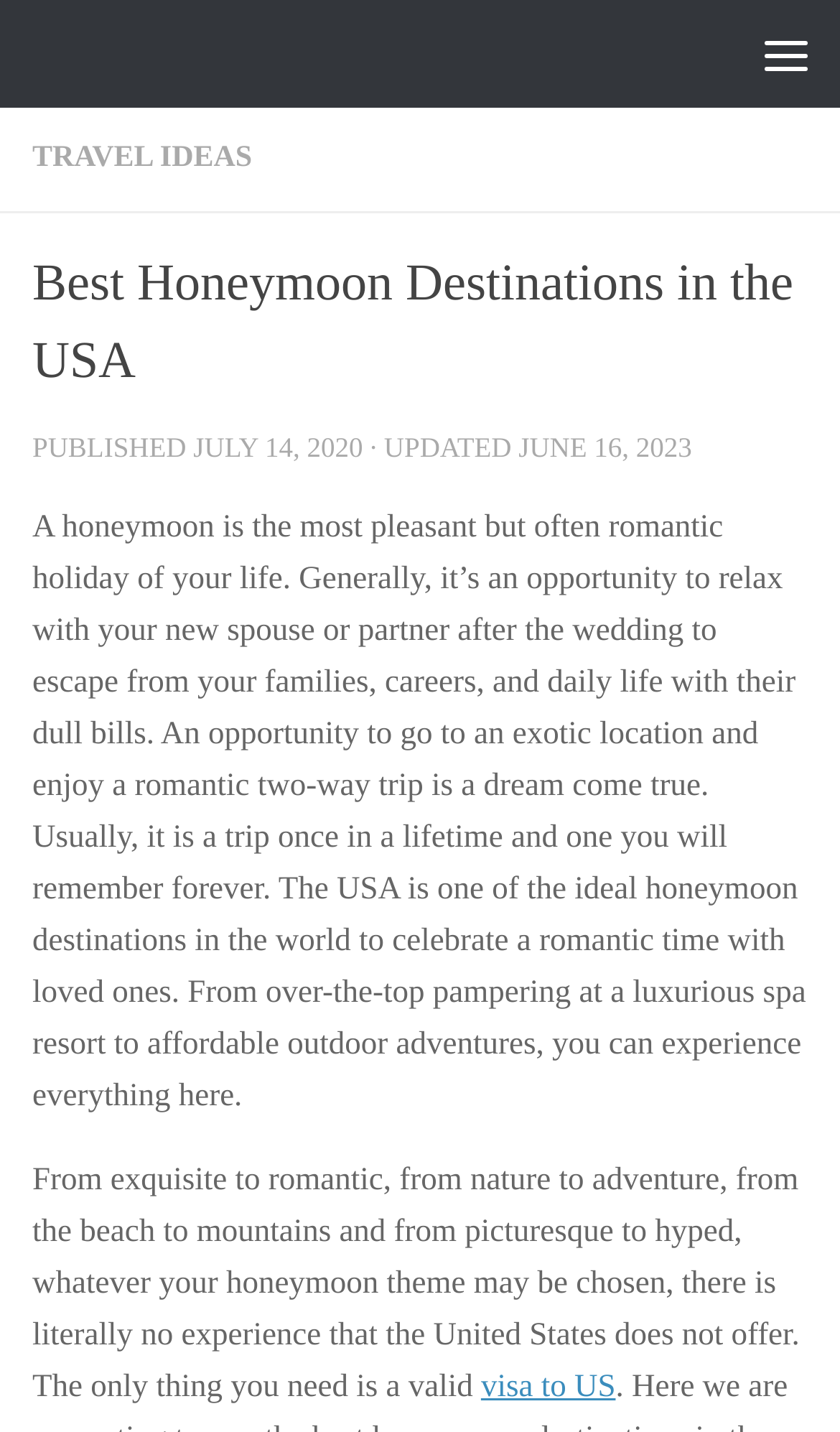What type of experiences can you have in the USA for a honeymoon?
Using the information presented in the image, please offer a detailed response to the question.

The webpage states that the USA offers everything from over-the-top pampering at a luxurious spa resort to affordable outdoor adventures, implying that you can experience everything in the USA for a honeymoon.